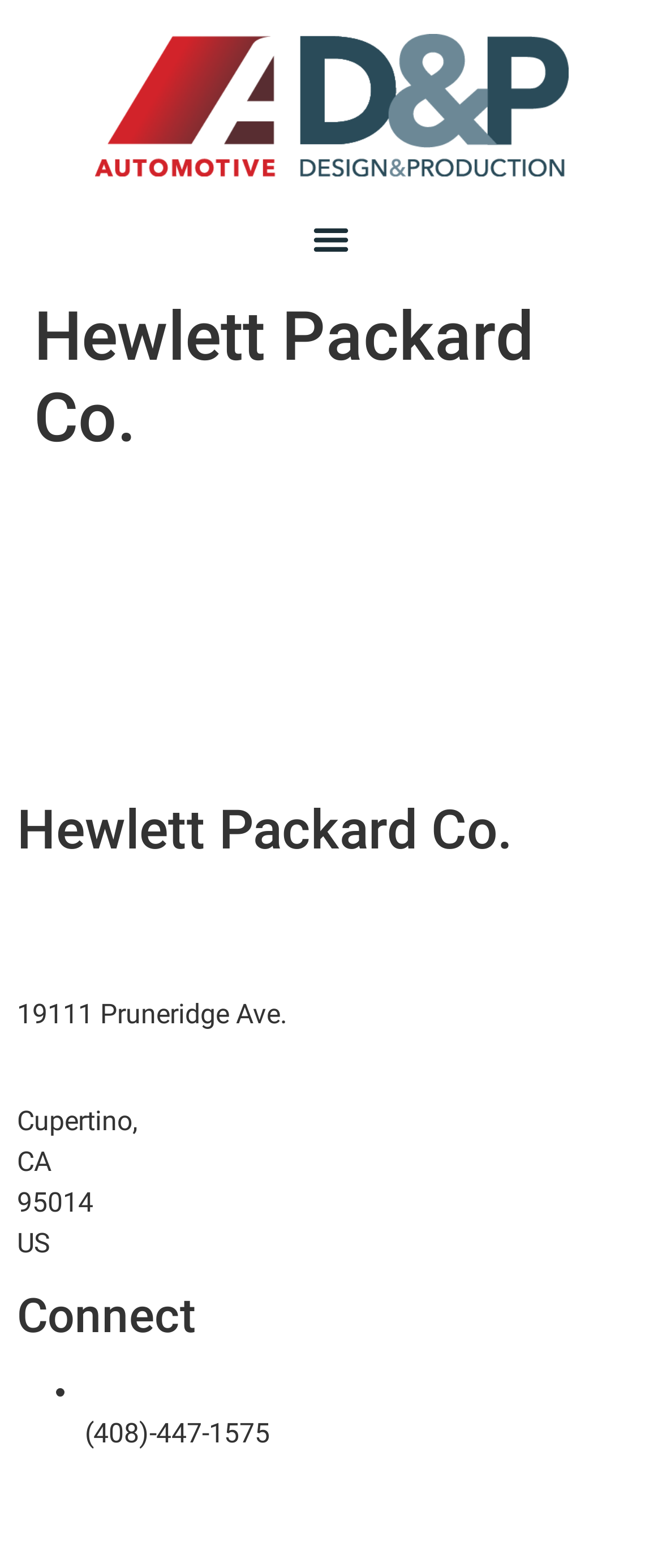What is the state of the company's location?
Refer to the image and give a detailed answer to the query.

The state of the company's location can be found in the middle section of the webpage, which is 'CA'.